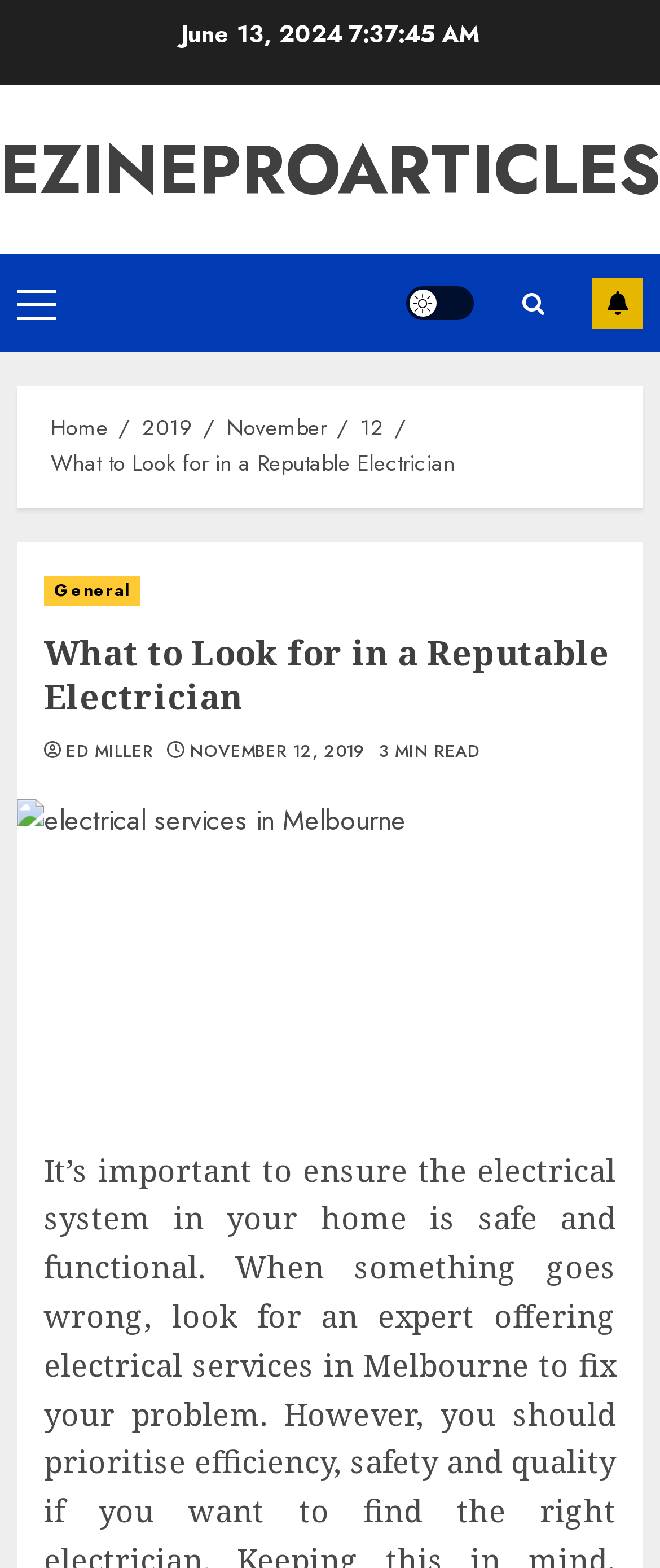Could you highlight the region that needs to be clicked to execute the instruction: "Read the article about General"?

[0.067, 0.367, 0.212, 0.386]